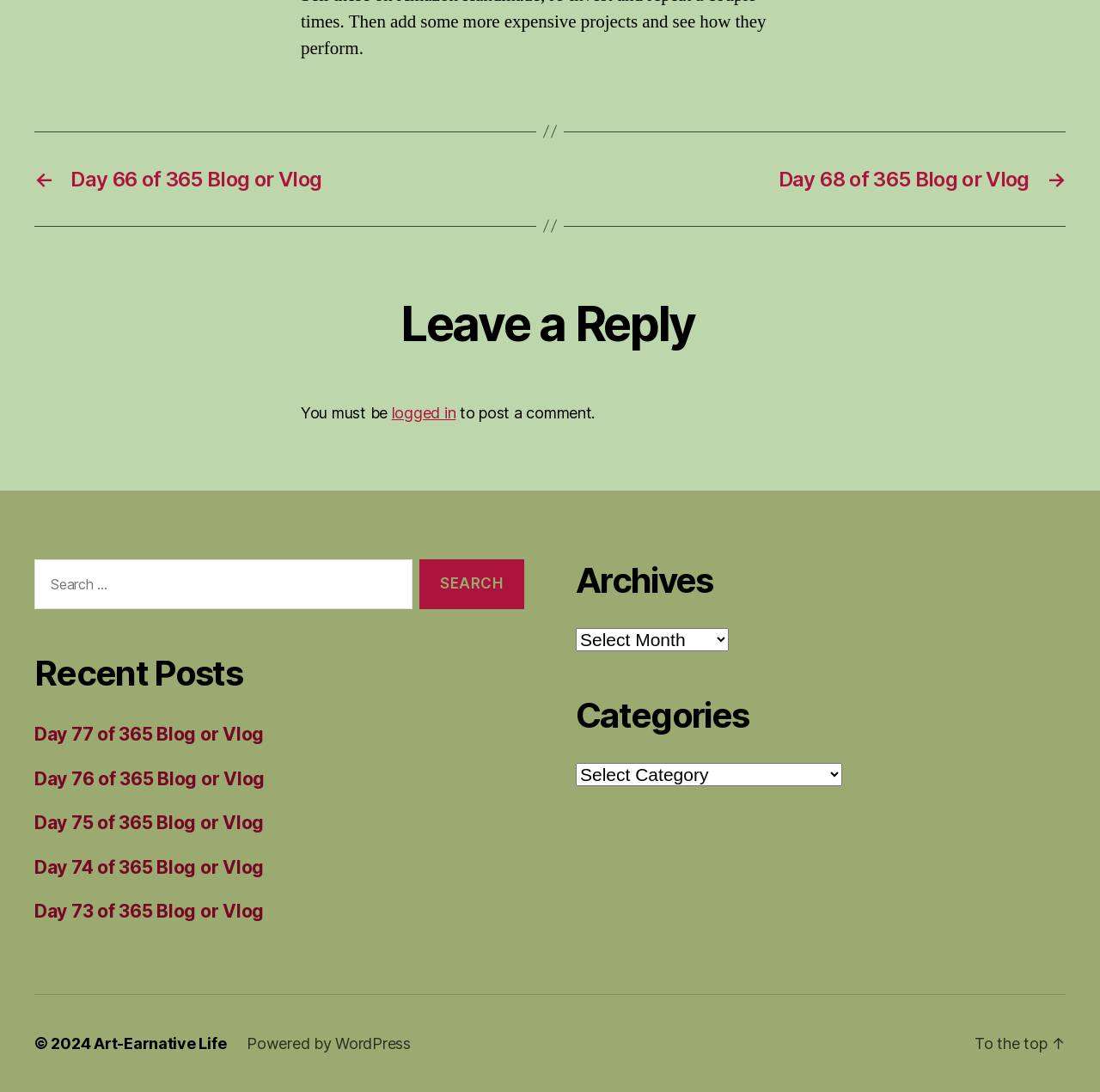Respond to the following question with a brief word or phrase:
What is the purpose of the 'Leave a Reply' section?

To post a comment